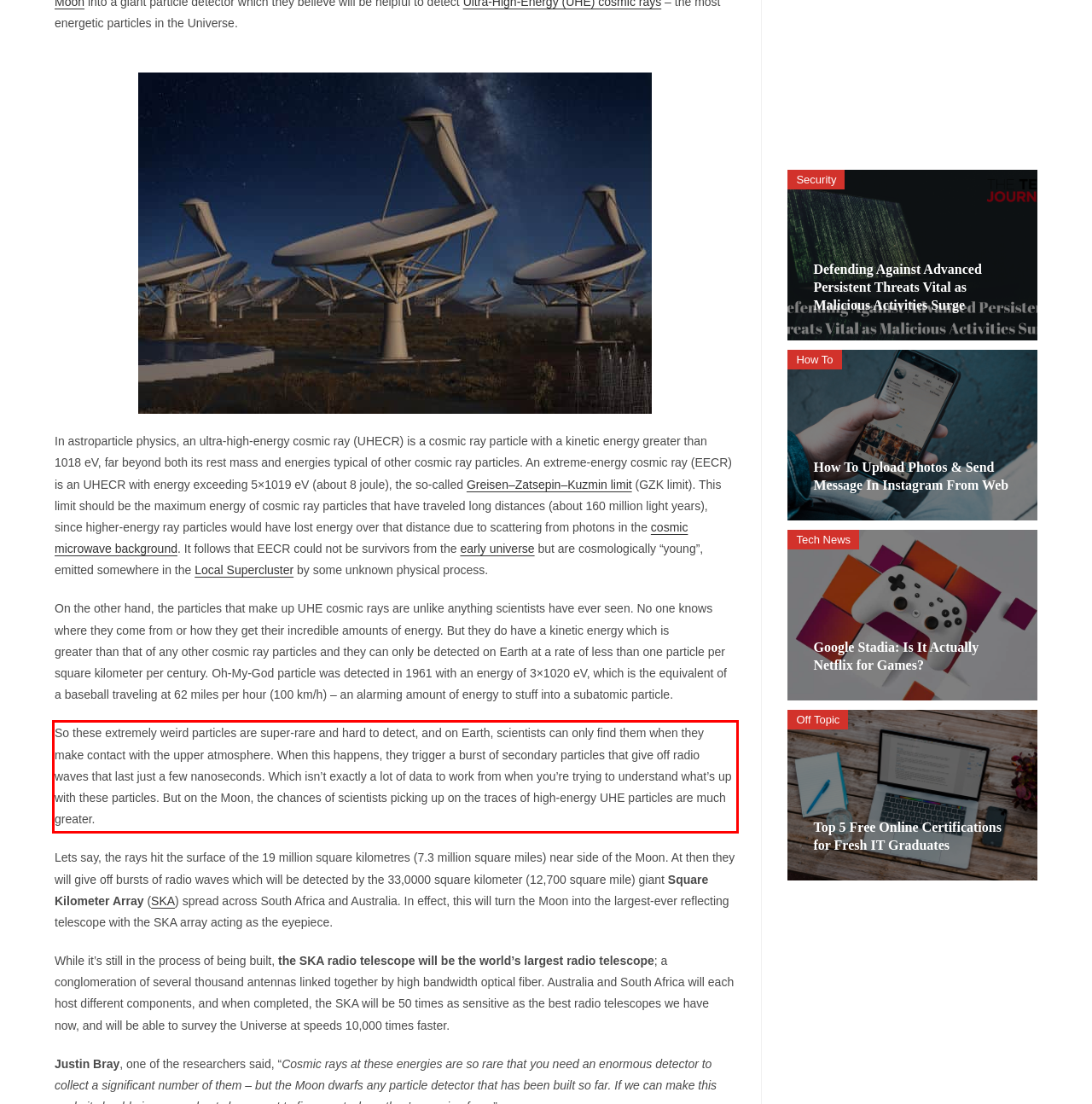Given a screenshot of a webpage with a red bounding box, extract the text content from the UI element inside the red bounding box.

So these extremely weird particles are super-rare and hard to detect, and on Earth, scientists can only find them when they make contact with the upper atmosphere. When this happens, they trigger a burst of secondary particles that give off radio waves that last just a few nanoseconds. Which isn’t exactly a lot of data to work from when you’re trying to understand what’s up with these particles. But on the Moon, the chances of scientists picking up on the traces of high-energy UHE particles are much greater.